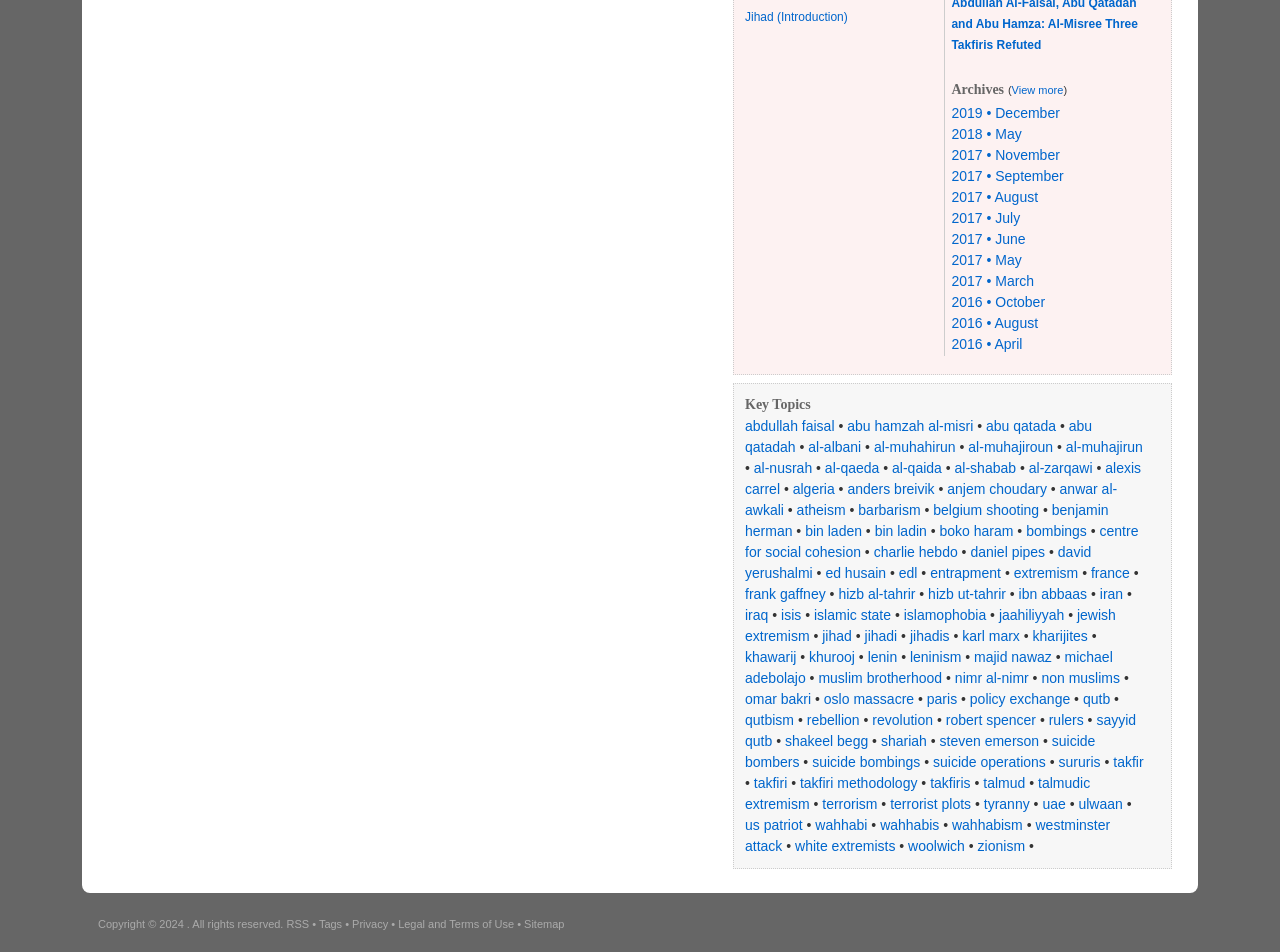Identify the bounding box for the UI element described as: "france". The coordinates should be four float numbers between 0 and 1, i.e., [left, top, right, bottom].

[0.852, 0.593, 0.883, 0.61]